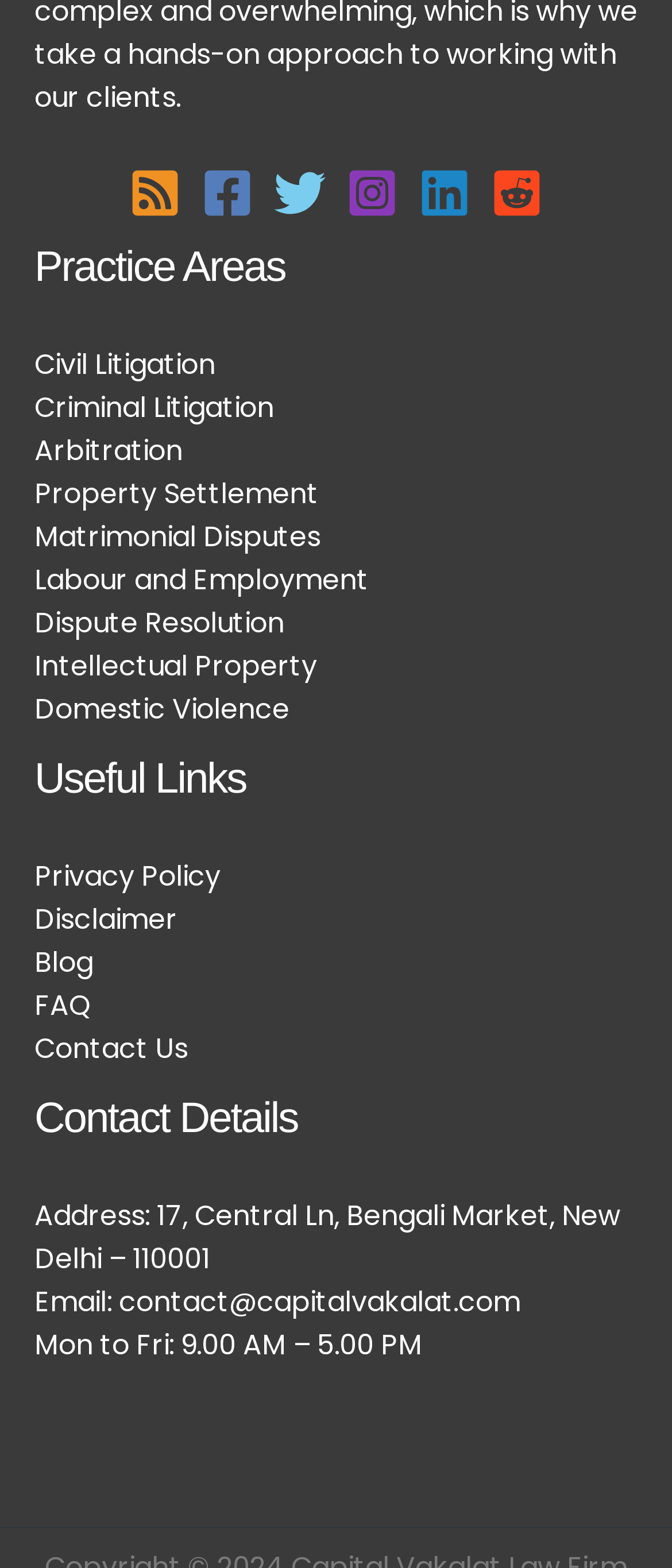What is the address of the law firm?
Using the image, answer in one word or phrase.

17, Central Ln, Bengali Market, New Delhi – 110001